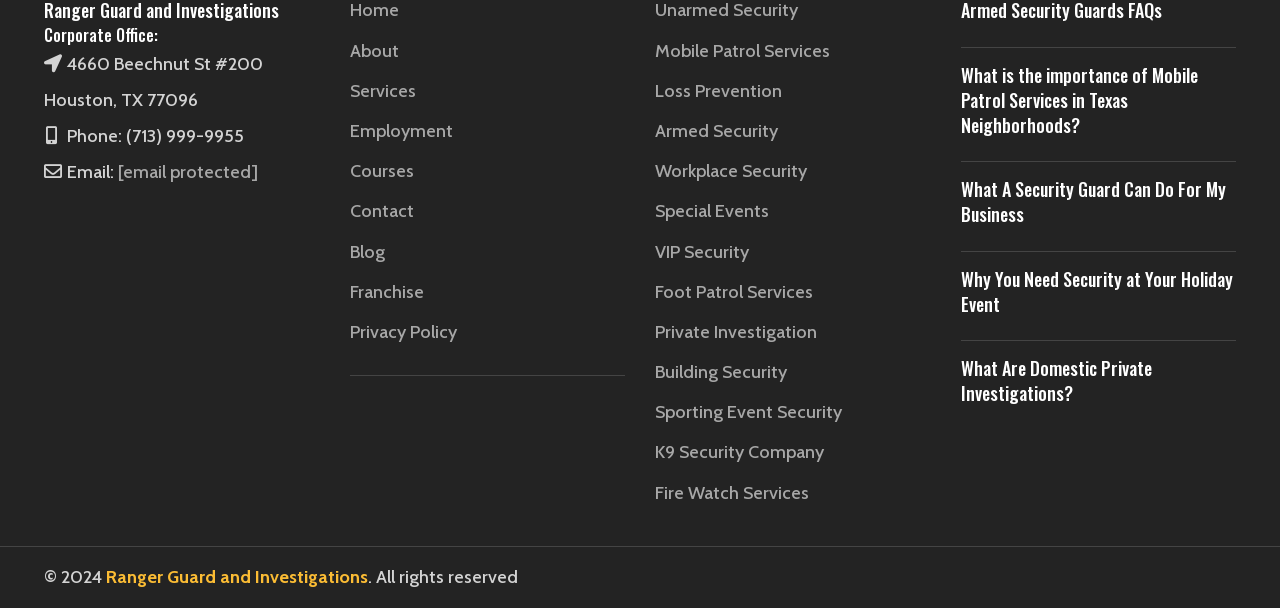Determine the bounding box coordinates in the format (top-left x, top-left y, bottom-right x, bottom-right y). Ensure all values are floating point numbers between 0 and 1. Identify the bounding box of the UI element described by: Services

[0.273, 0.13, 0.326, 0.171]